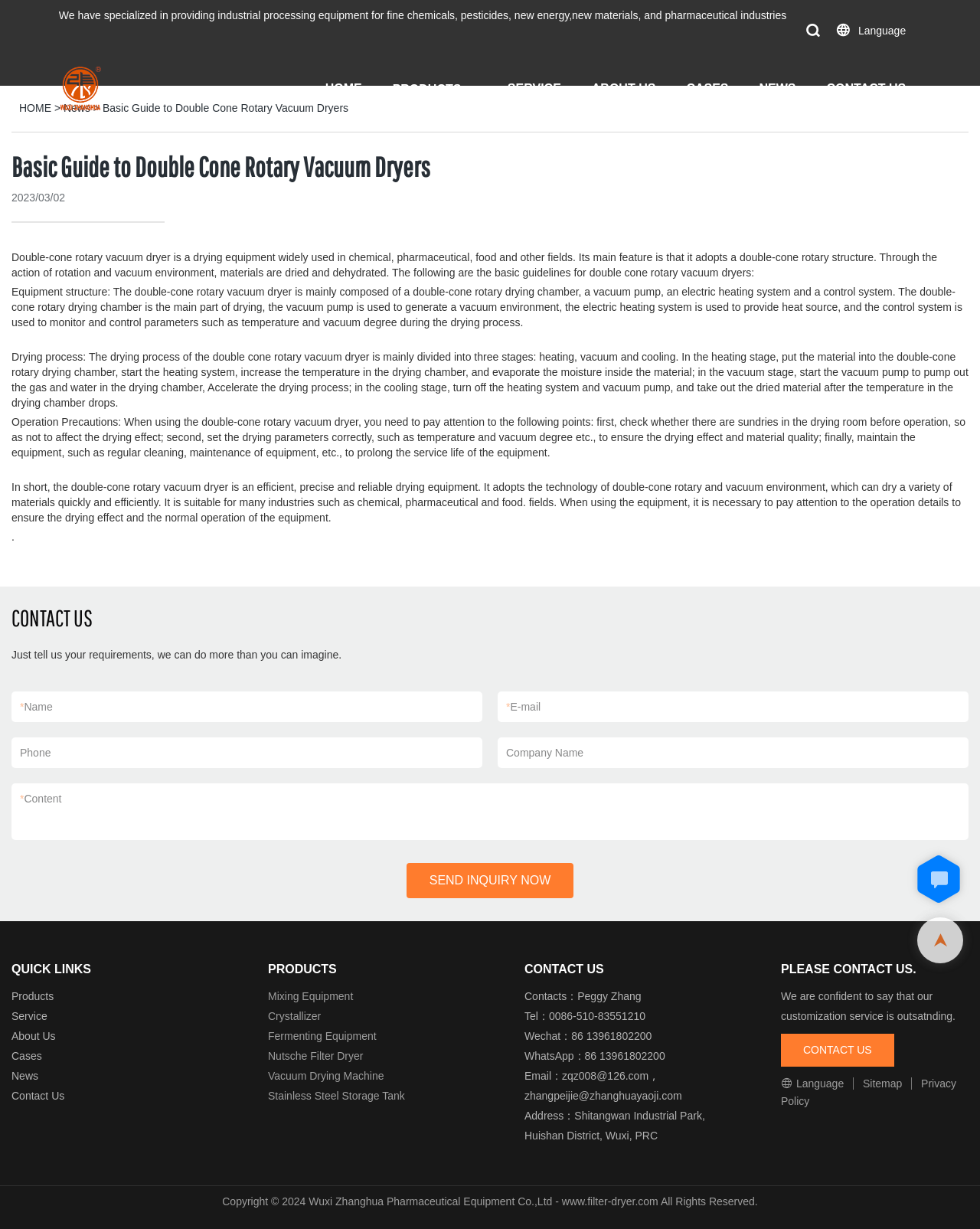Identify the bounding box coordinates of the region I need to click to complete this instruction: "Click the 'About Us' link".

[0.604, 0.064, 0.669, 0.08]